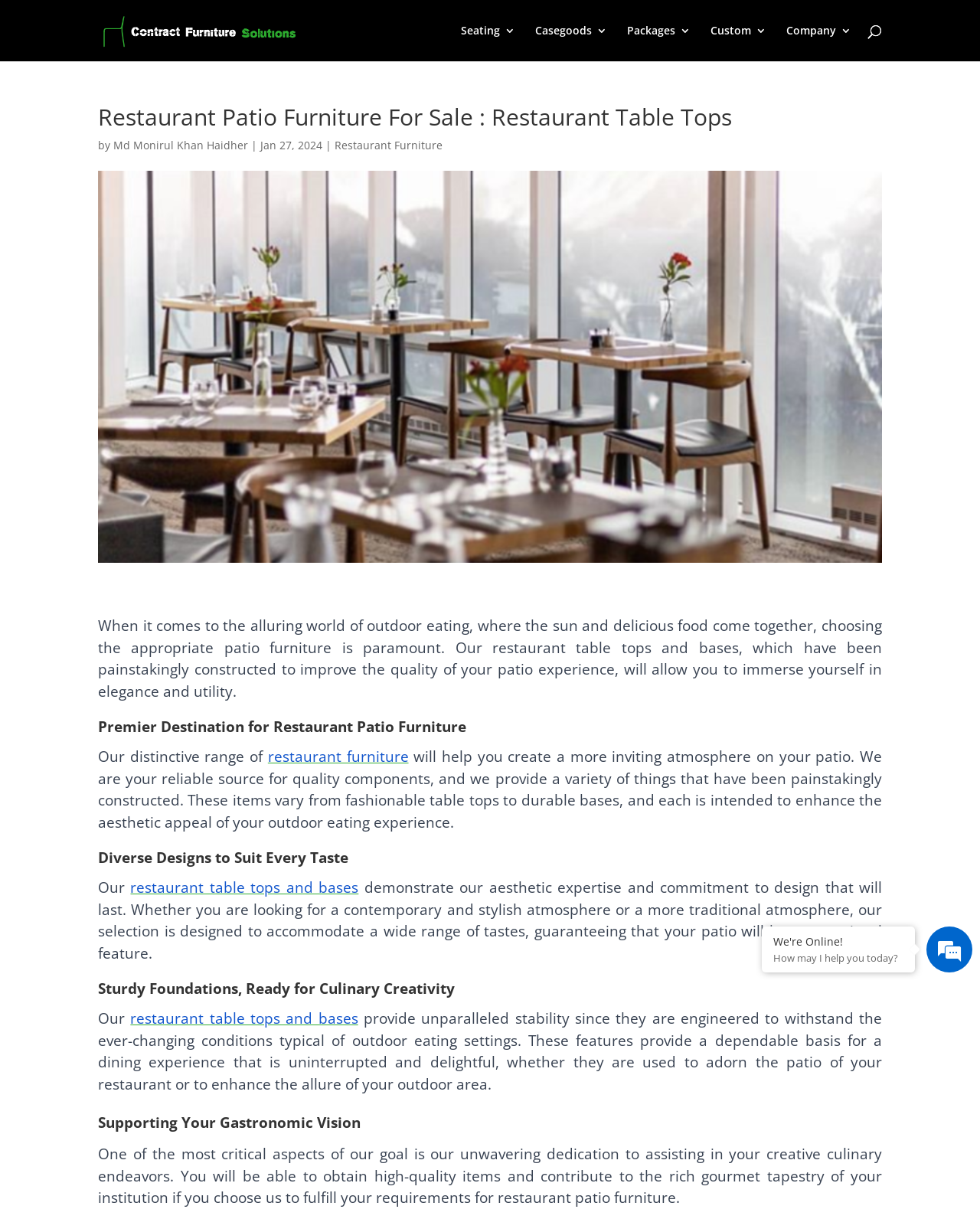Give a comprehensive overview of the webpage, including key elements.

This webpage is about restaurant patio furniture for sale, with a focus on creating a perfect setting for memorable moments. At the top left, there is a link and an image, which is likely a logo or a banner. Below this, there is a search bar that spans across the top of the page. 

On the left side, there are six links, including "Seating", "Casegoods", "Packages", "Custom", and "Company", which are likely categories or submenus for the restaurant patio furniture. 

In the main content area, there is a heading that reads "Restaurant Patio Furniture For Sale : Restaurant Table Tops". Below this, there is a byline with the author's name, "Md Monirul Khan Haidher", and a date, "Jan 27, 2024". 

To the right of the byline, there is a link to "Restaurant Furniture". Below this, there is a large image that takes up most of the width of the page, likely showcasing restaurant patio furniture. 

The main content of the page is divided into four sections, each with a heading. The first section describes the importance of choosing the right patio furniture for outdoor dining. The second section highlights the variety of restaurant patio furniture available, including table tops and bases. The third section emphasizes the durability and design of the furniture, and the fourth section expresses the company's commitment to supporting customers' culinary vision.

At the bottom right of the page, there is a section with a heading "We're Online!" and a paragraph that asks "How may I help you today?", likely a call to action or a customer support message.